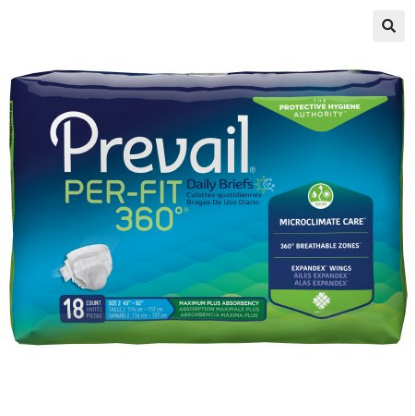Can you give a detailed response to the following question using the information from the image? How many briefs are in the package?

The package indicates that it contains 18 briefs, suitable for various sizes, and is designed to offer maximum absorbency.